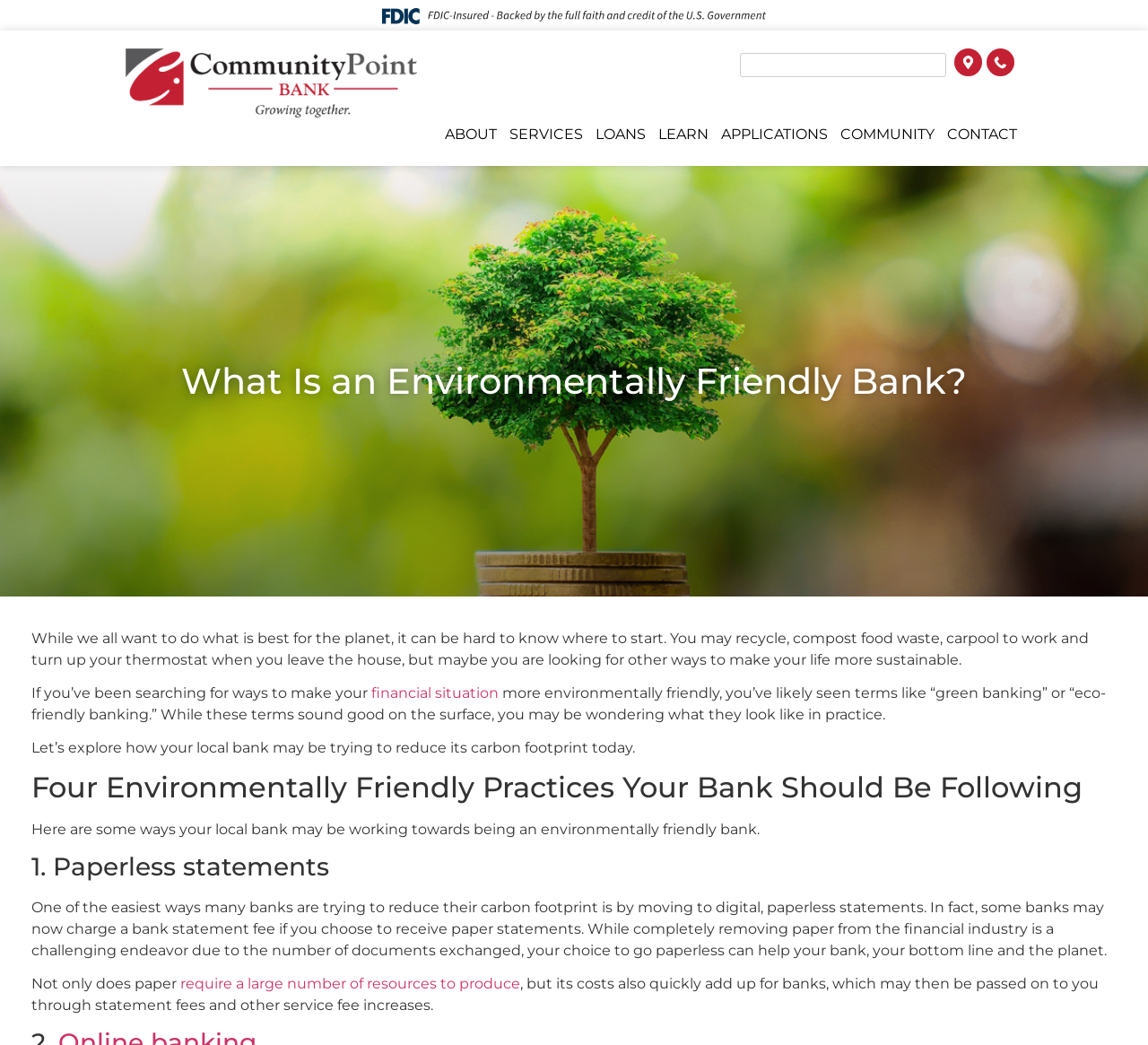What is the logo of the bank?
Based on the image, give a one-word or short phrase answer.

Community Point Bank